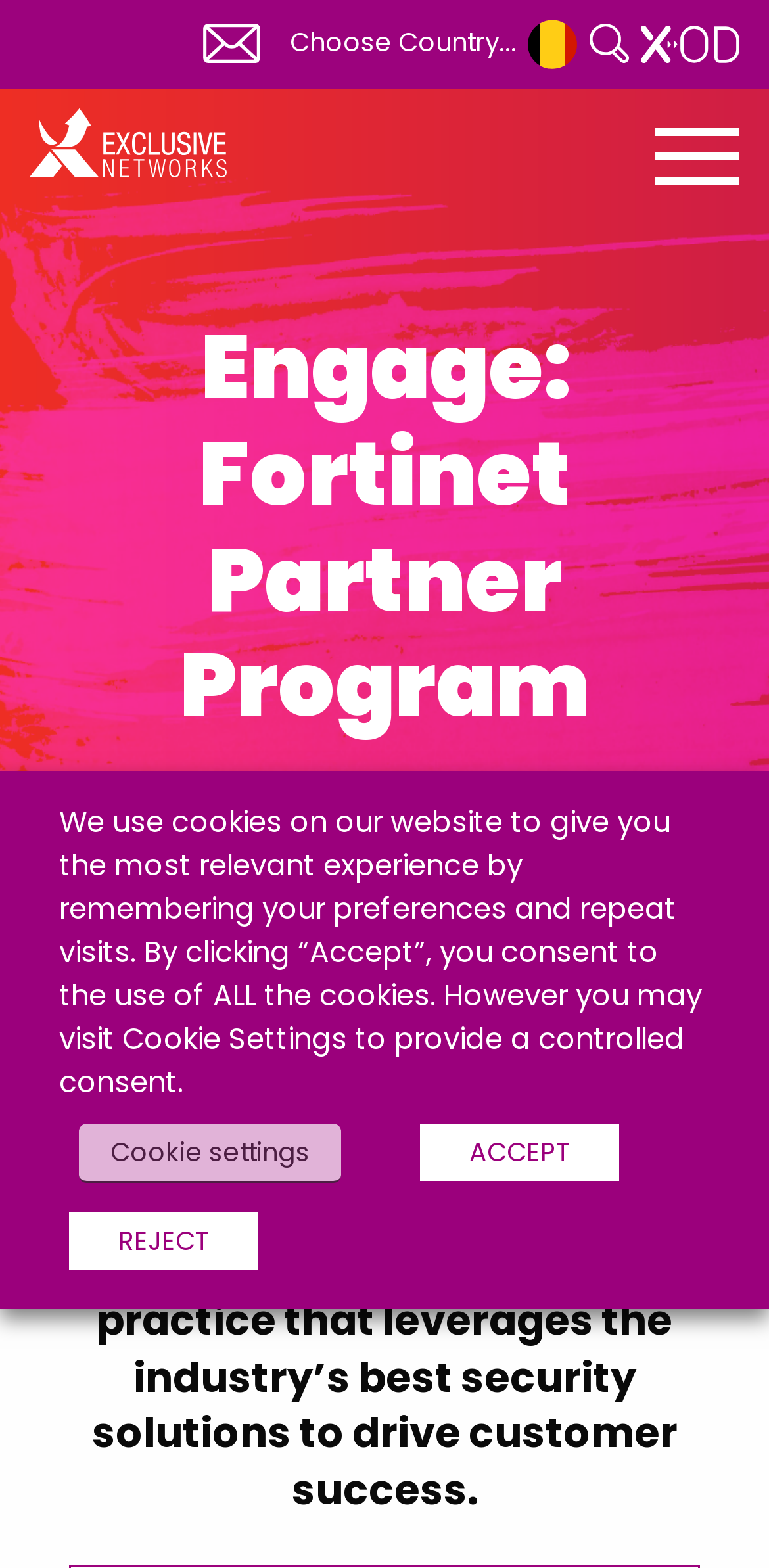Please give a concise answer to this question using a single word or phrase: 
What is the text of the first link on the webpage?

Contact Us